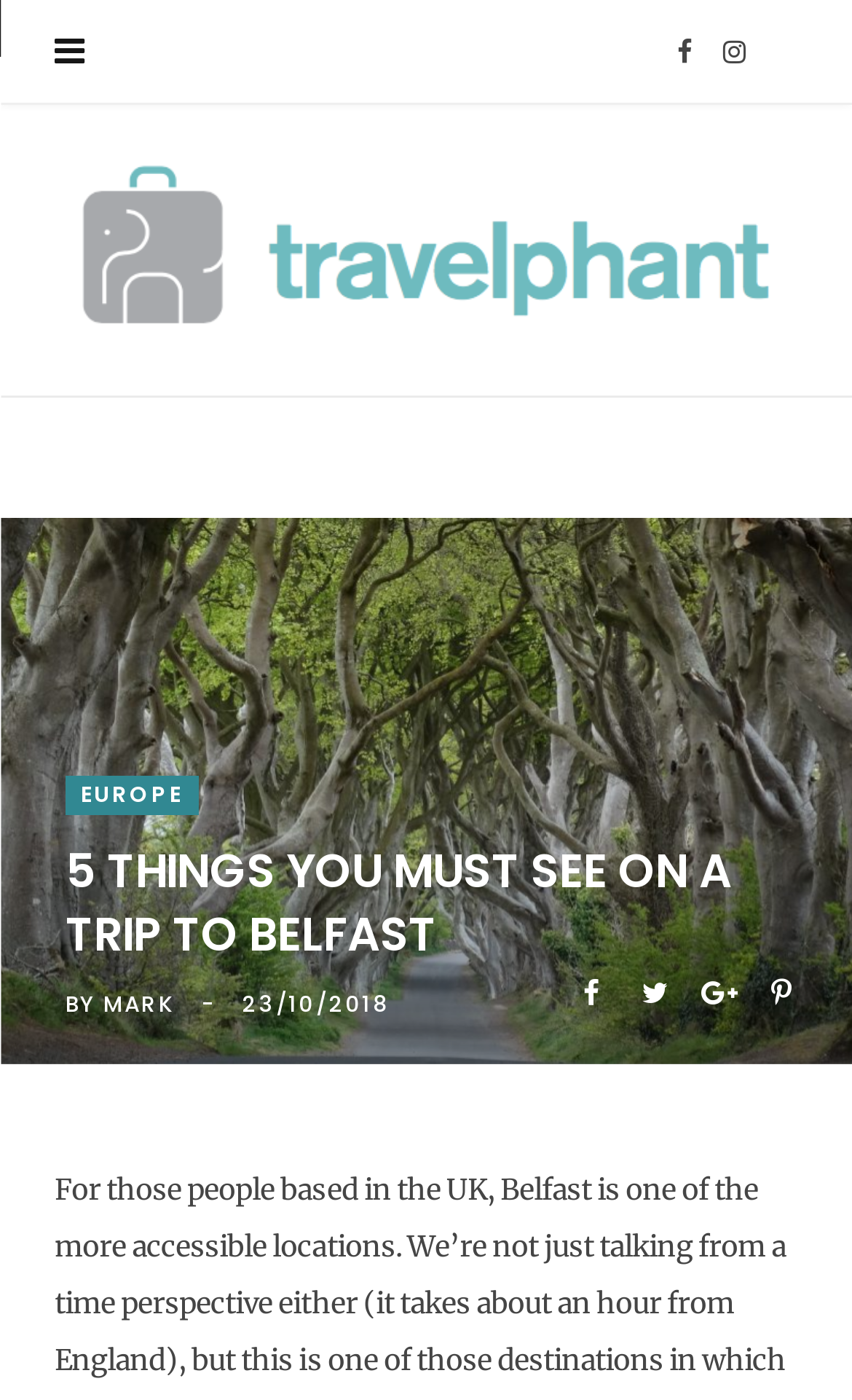Please determine the bounding box coordinates of the area that needs to be clicked to complete this task: 'Check the author of the article'. The coordinates must be four float numbers between 0 and 1, formatted as [left, top, right, bottom].

[0.121, 0.706, 0.203, 0.729]